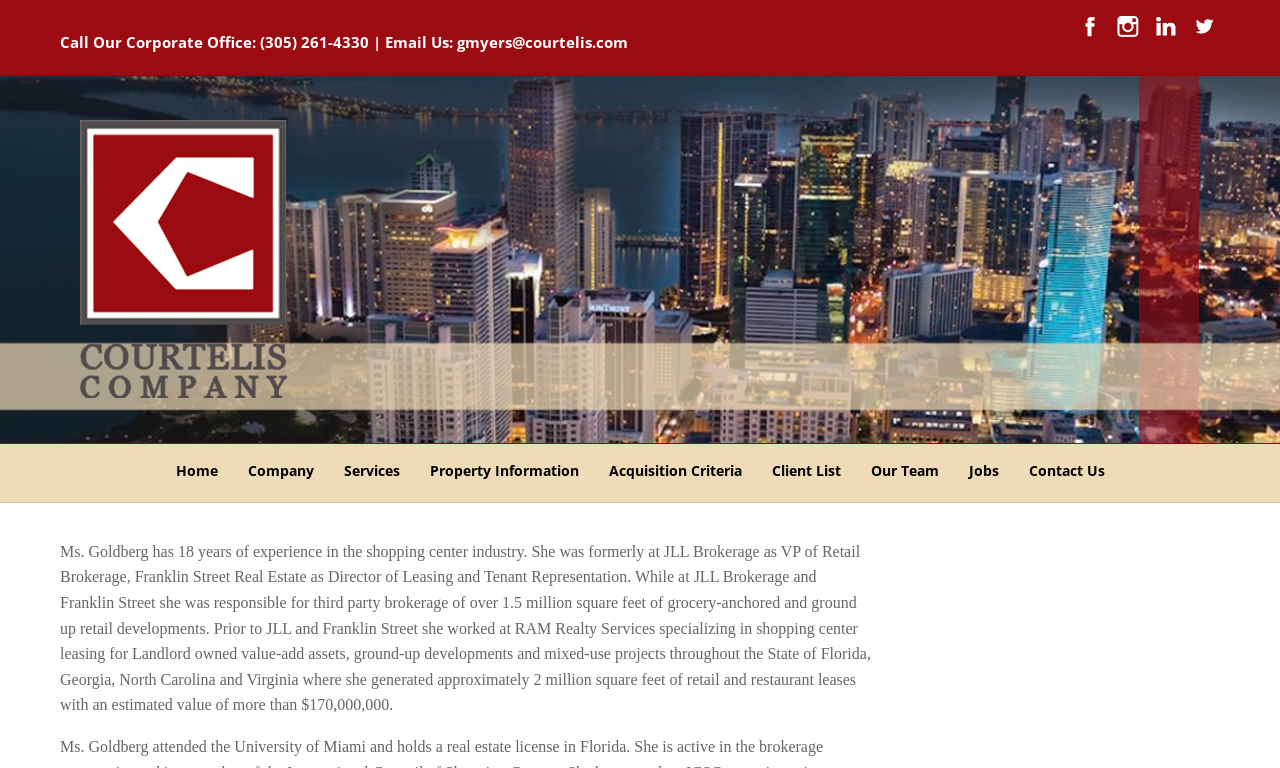Please identify the bounding box coordinates of the area that needs to be clicked to follow this instruction: "Contact Courtelis Company".

[0.792, 0.578, 0.875, 0.653]